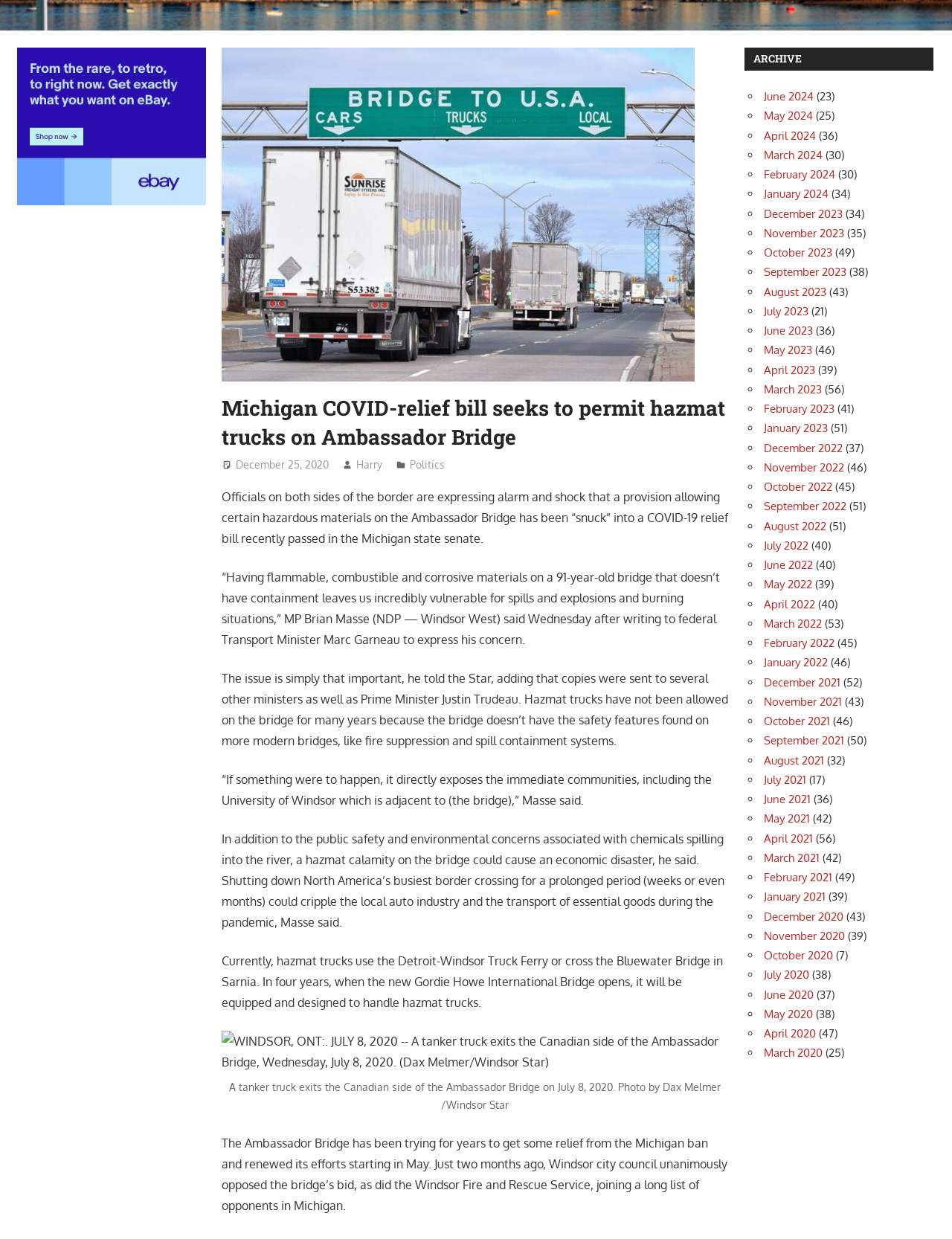Given the following UI element description: "December 25, 2020", find the bounding box coordinates in the webpage screenshot.

[0.248, 0.37, 0.345, 0.38]